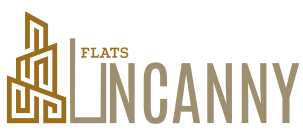Explain what is happening in the image with as much detail as possible.

The image features the logo of "Uncanny Flats," a stylized representation that reflects the brand's focus on contemporary architecture and home decor. The logo incorporates geometric shapes that suggest modern building structures, rendered in a sophisticated color palette of gold and beige. The name "UNCANNY" is prominently displayed above the word "FLATS," emphasizing a modern and trendy identity. This branding likely aligns with the services offered by Uncanny Flats, which are related to home improvement and decorative solutions, particularly in the Wilmington, MA area. The clean design suggests a professional approach to commercial roofing and home improvement services, attracting potential clients interested in quality and aesthetic appeal.